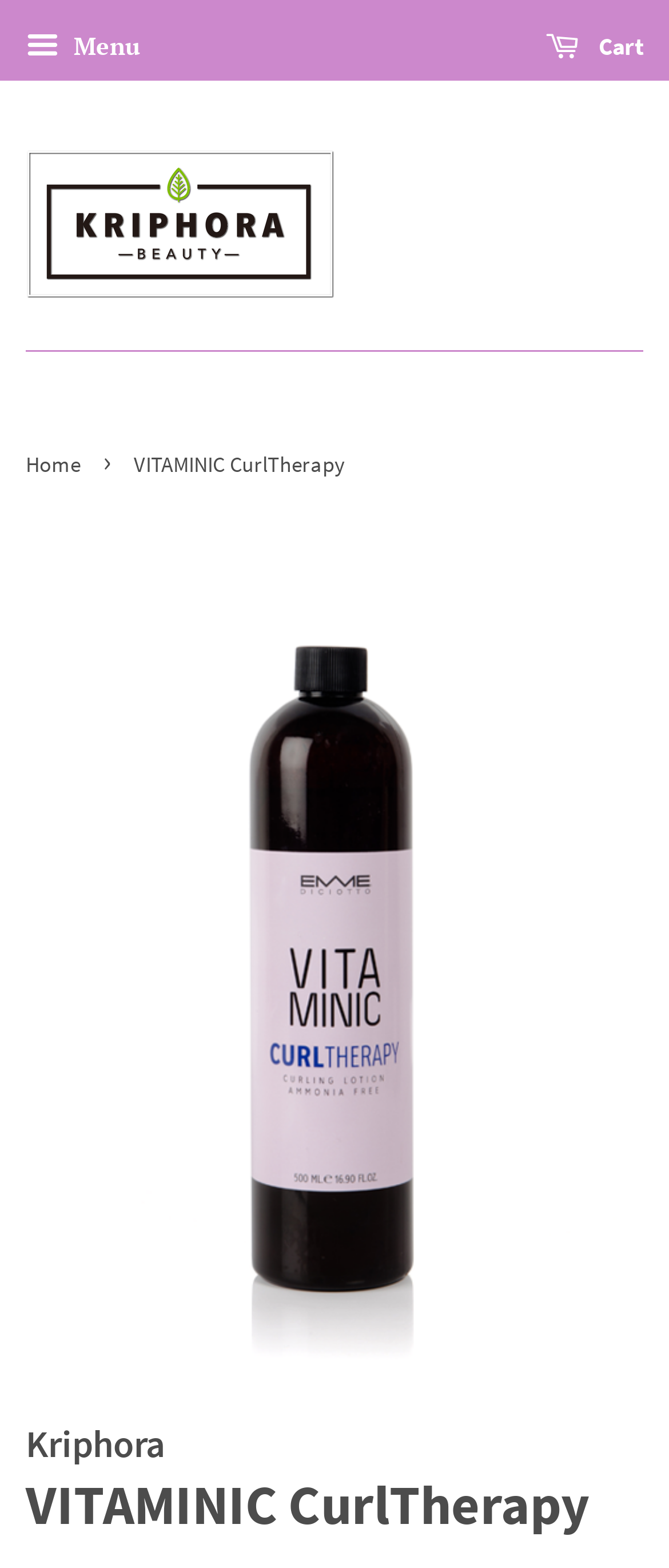What is the navigation section below the brand logo?
Please use the image to provide a one-word or short phrase answer.

Breadcrumbs